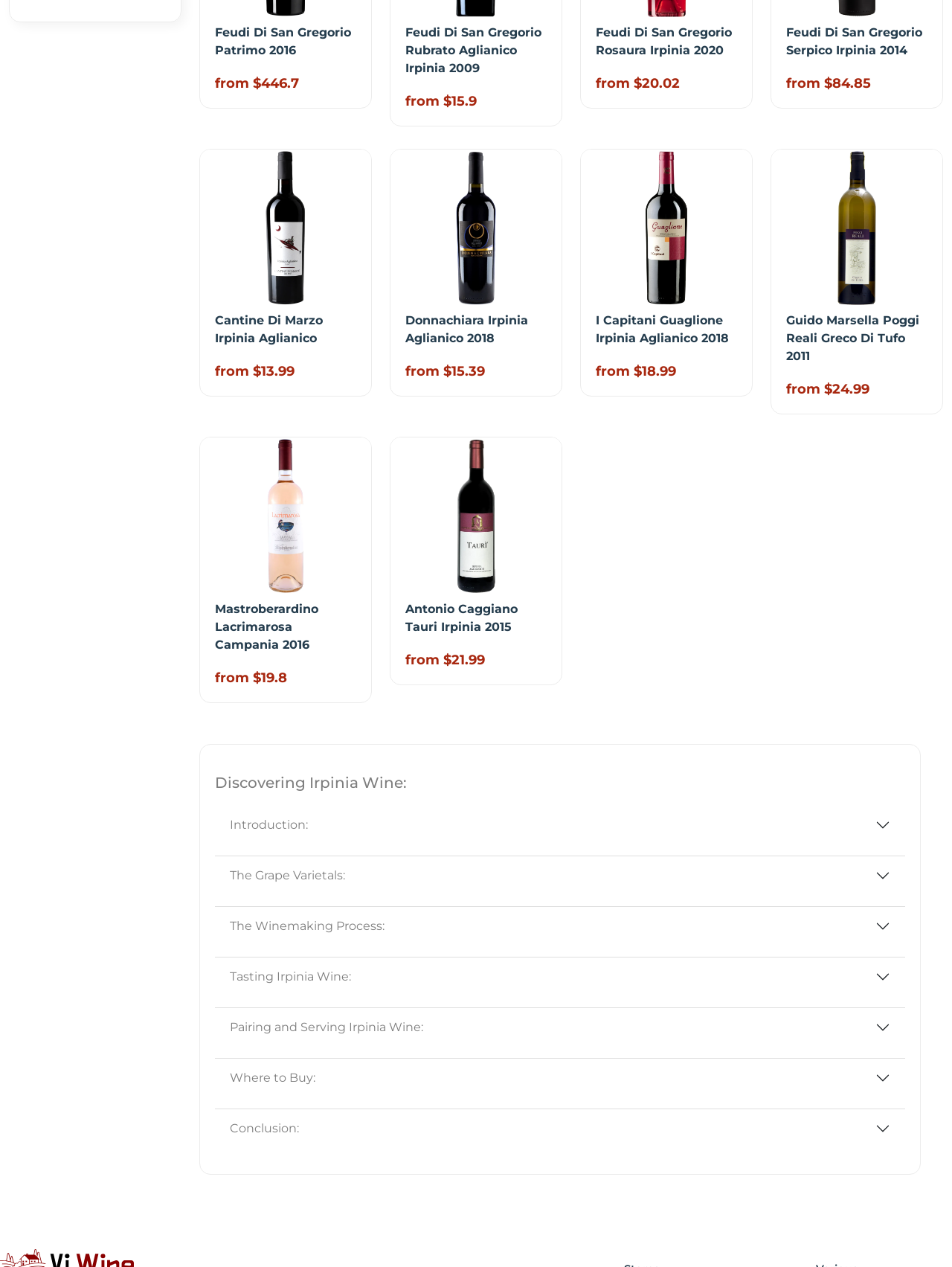Given the description of the UI element: "Introduction:", predict the bounding box coordinates in the form of [left, top, right, bottom], with each value being a float between 0 and 1.

[0.226, 0.643, 0.951, 0.673]